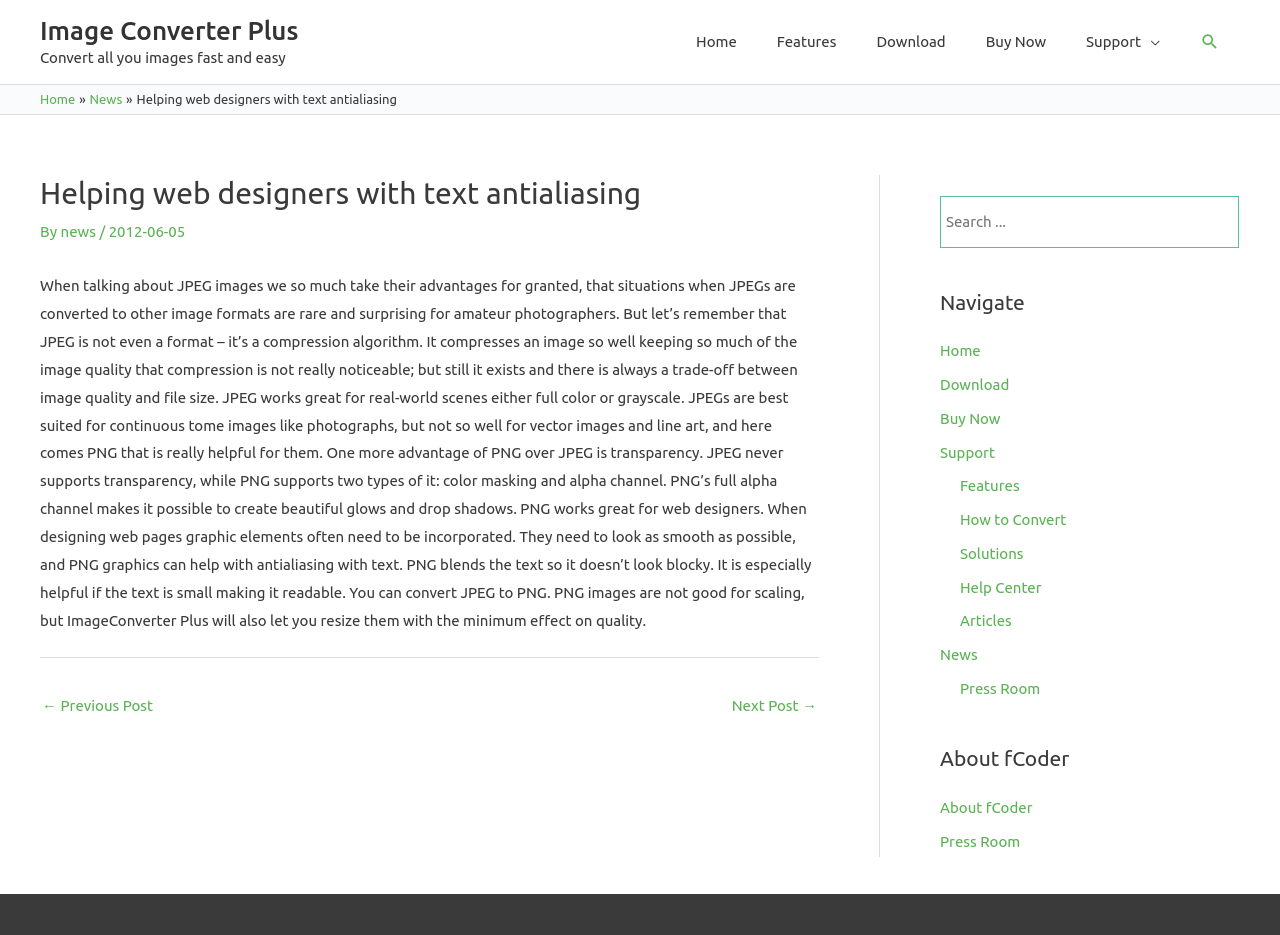Using the details in the image, give a detailed response to the question below:
What is the purpose of this webpage?

Based on the content of the webpage, it appears to be discussing the advantages of PNG over JPEG images, specifically for web designers, and providing information on how to convert JPEG to PNG. This suggests that the purpose of the webpage is to provide information and resources for image conversion.